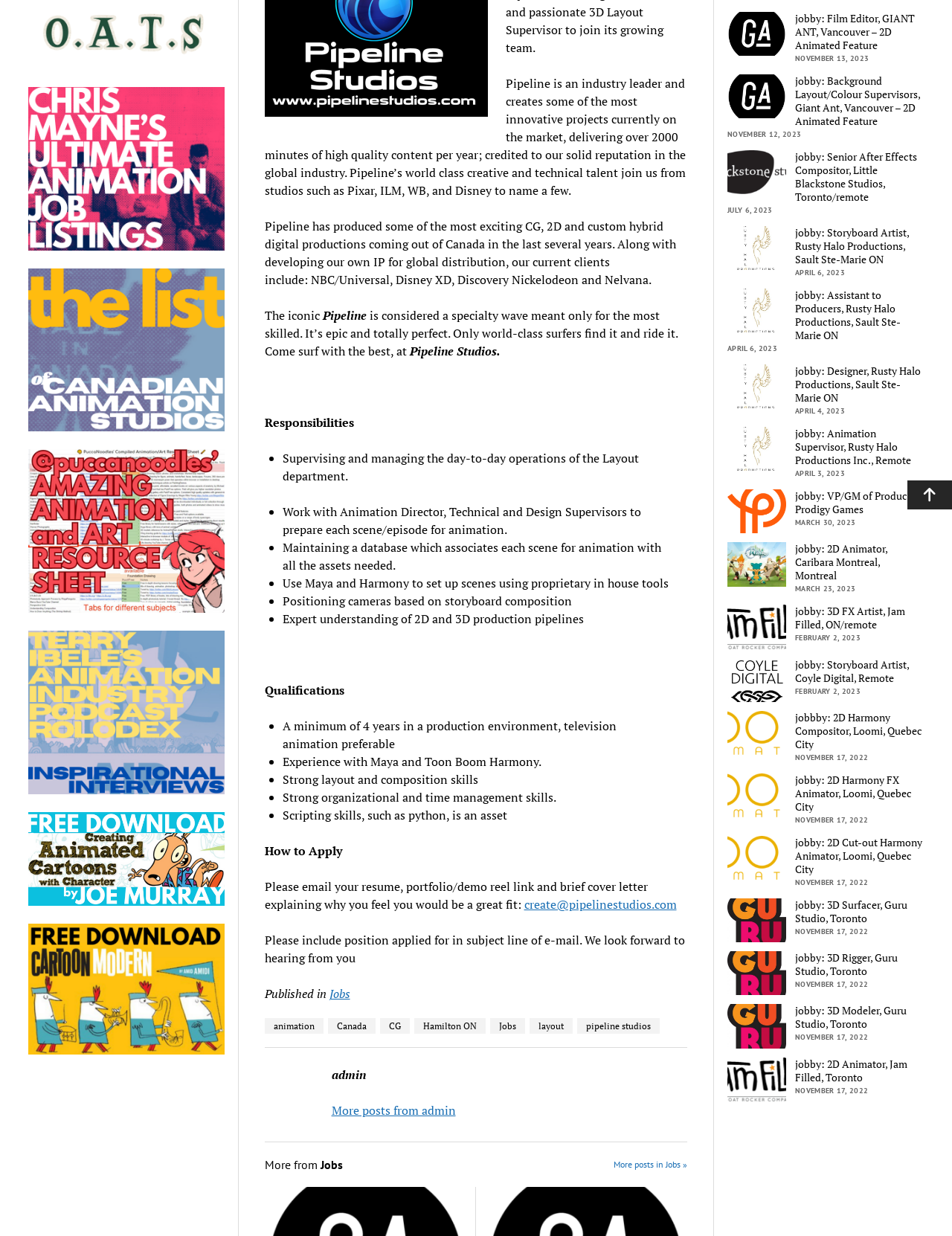Based on the description "More posts from admin", find the bounding box of the specified UI element.

[0.348, 0.892, 0.479, 0.905]